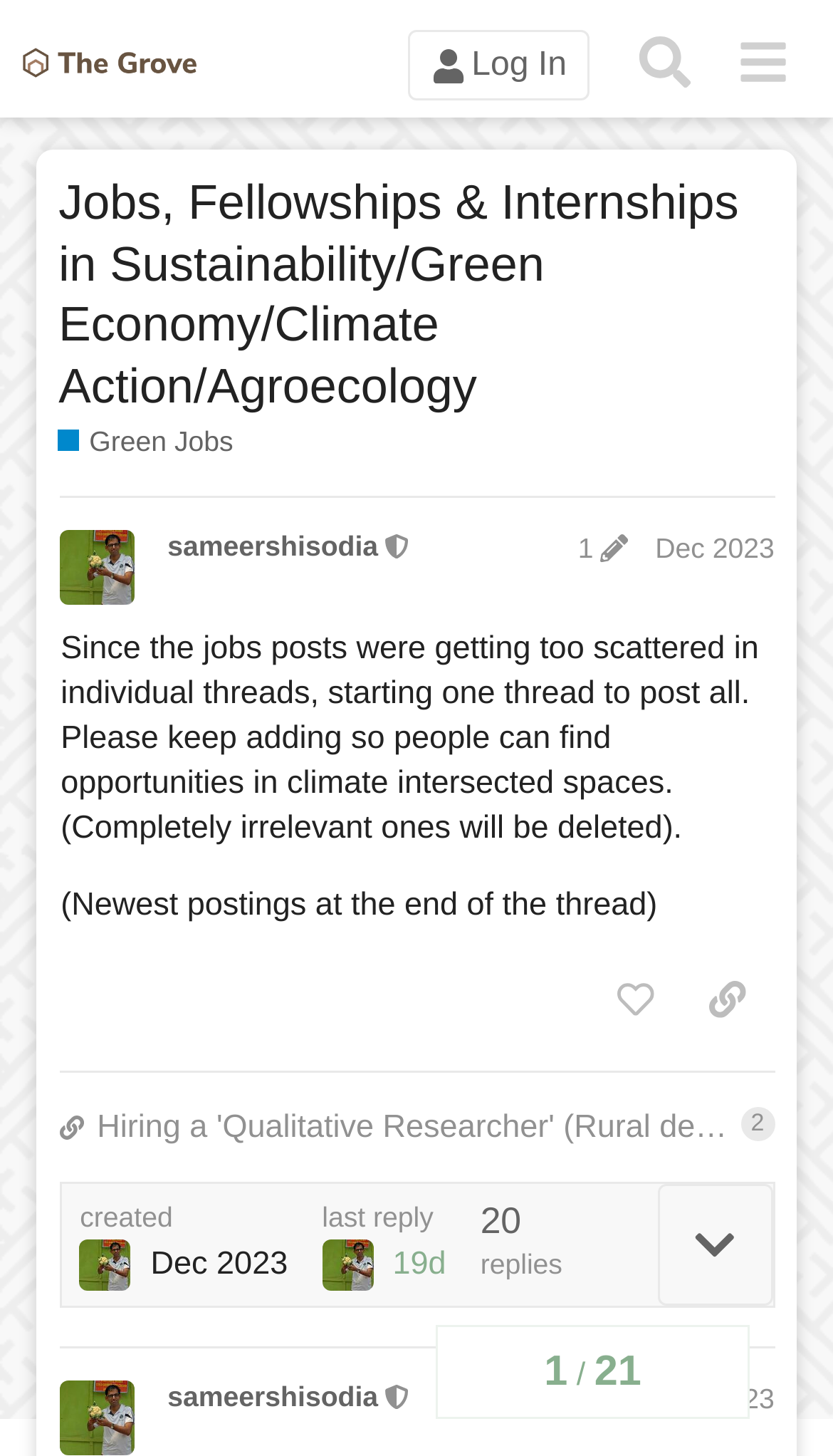Identify the bounding box coordinates necessary to click and complete the given instruction: "Click the link to 'Hiring a 'Qualitative Researcher' (Rural development focus) at WELL Labs 2'".

[0.073, 0.759, 0.93, 0.789]